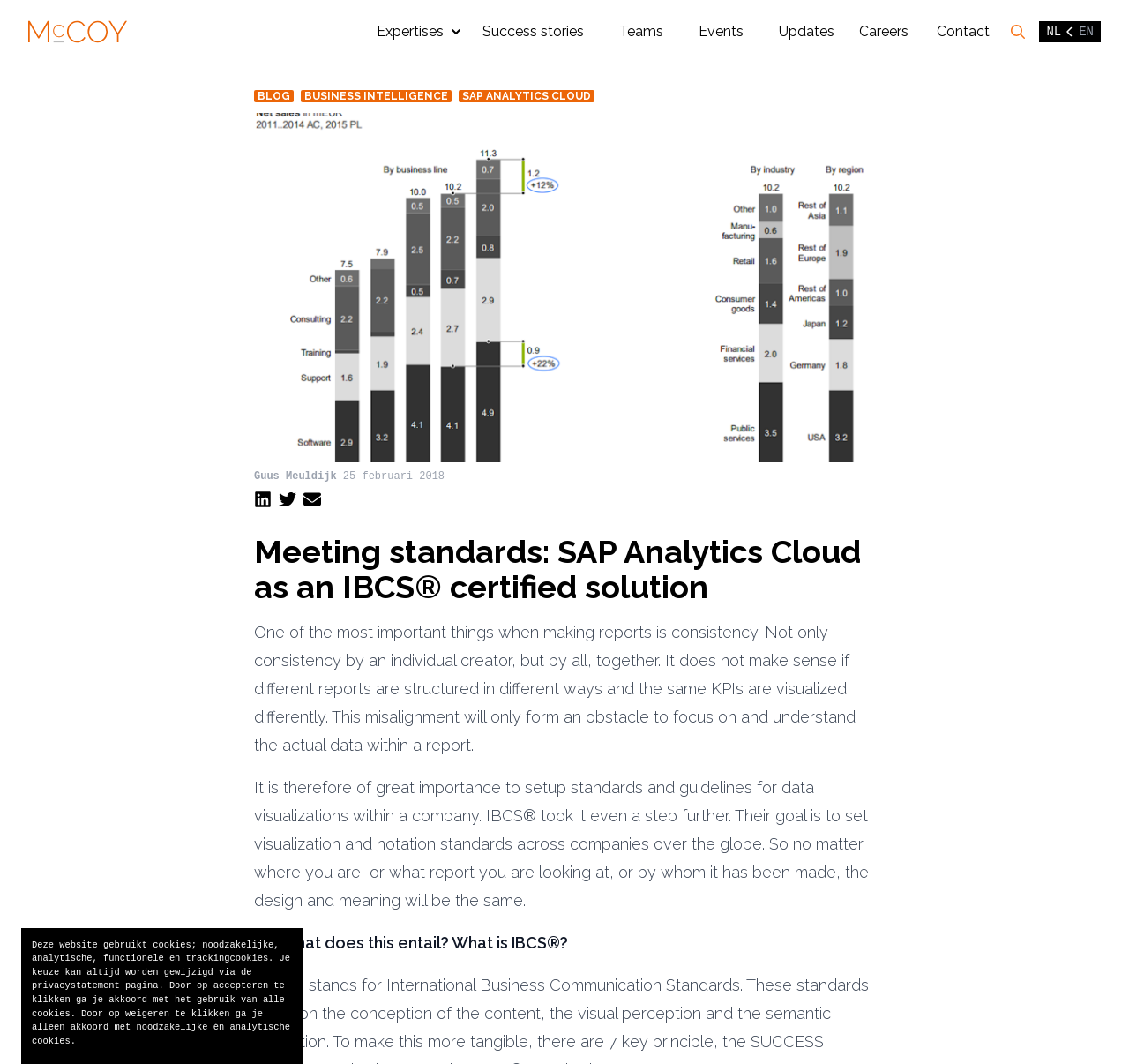Find the bounding box coordinates of the area that needs to be clicked in order to achieve the following instruction: "Click the McCoy link". The coordinates should be specified as four float numbers between 0 and 1, i.e., [left, top, right, bottom].

[0.025, 0.017, 0.112, 0.043]